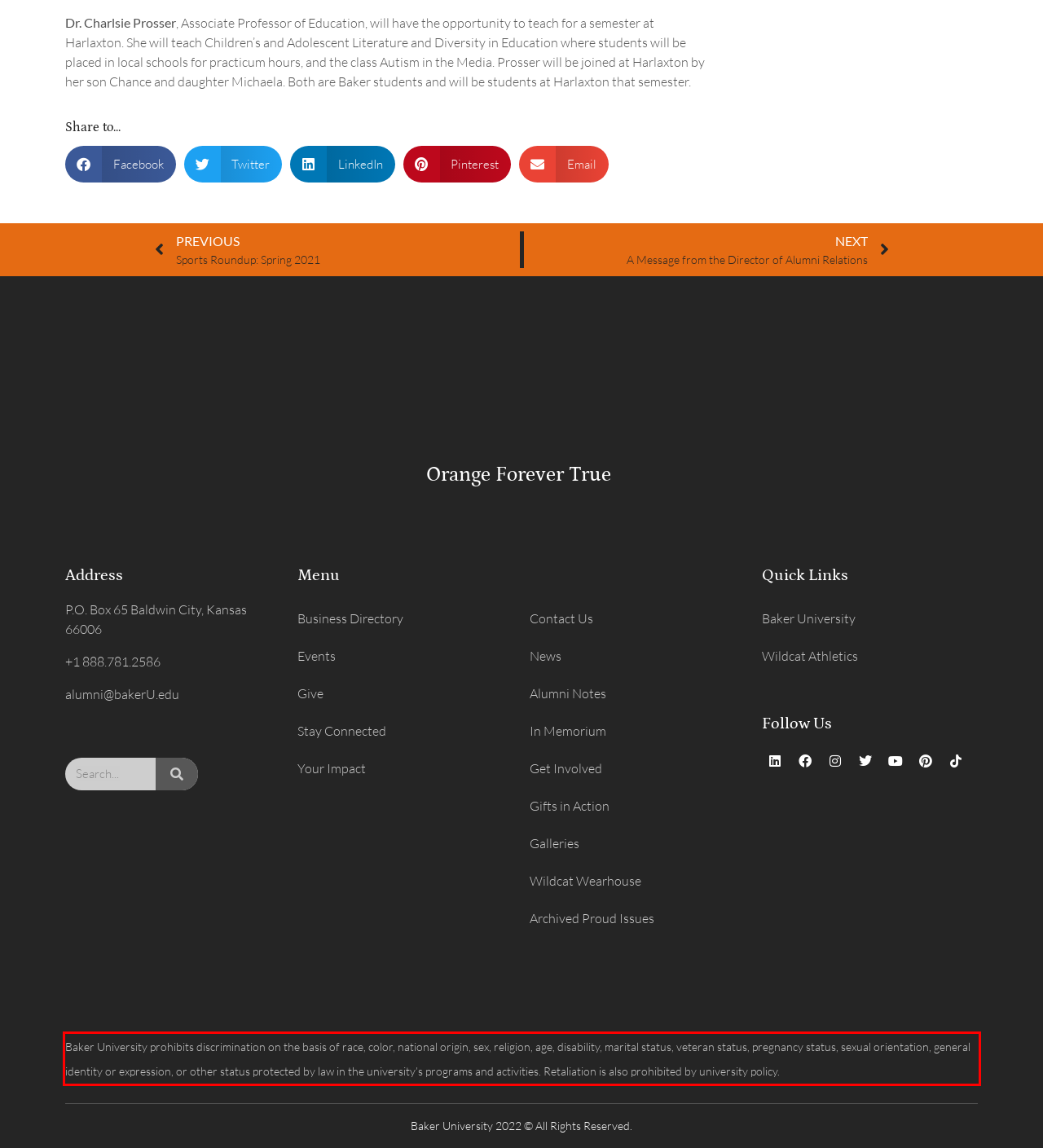You are provided with a screenshot of a webpage that includes a red bounding box. Extract and generate the text content found within the red bounding box.

Baker University prohibits discrimination on the basis of race, color, national origin, sex, religion, age, disability, marital status, veteran status, pregnancy status, sexual orientation, general identity or expression, or other status protected by law in the university’s programs and activities. Retaliation is also prohibited by university policy.